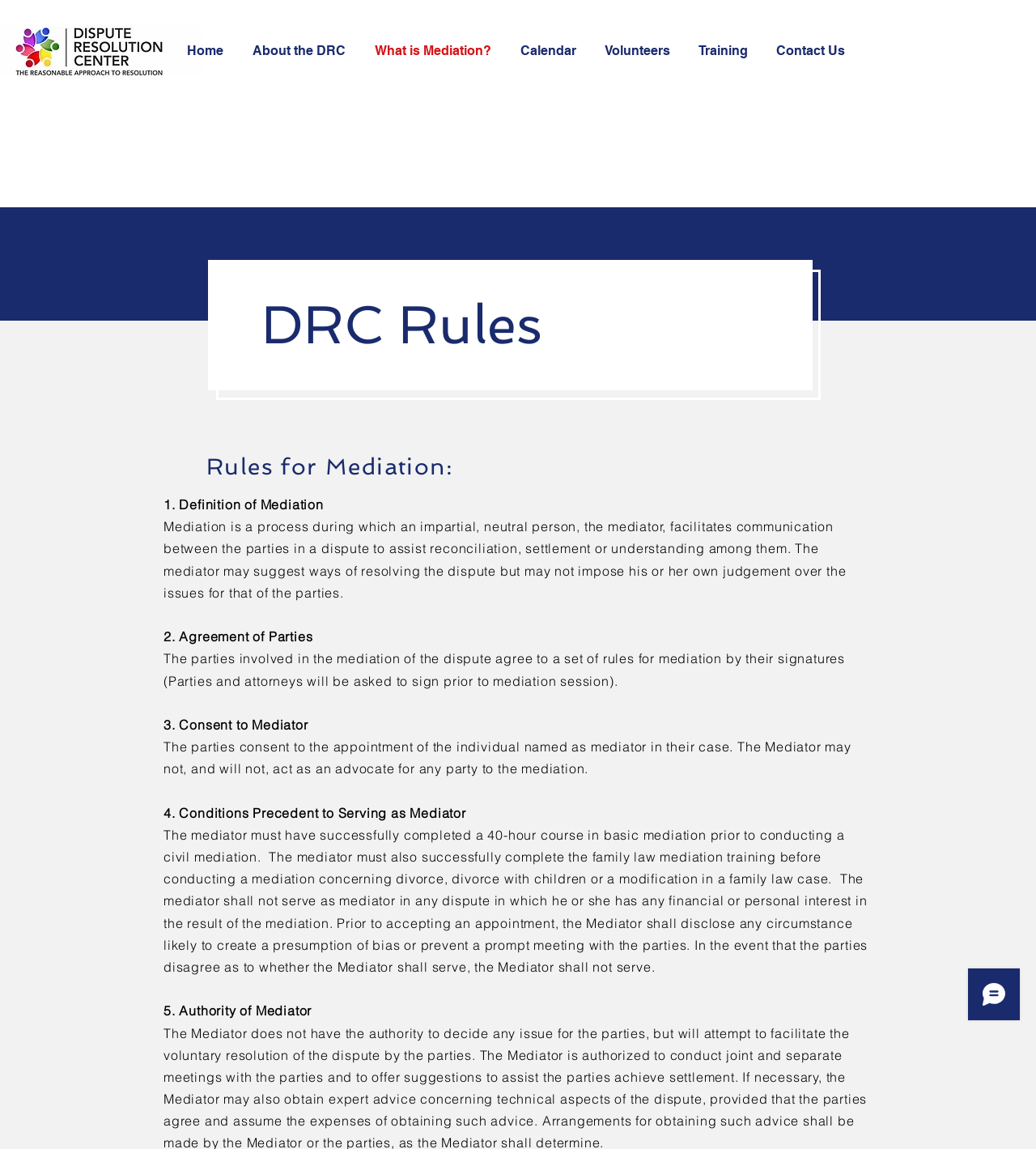How many hours of basic mediation training is required for a mediator?
Refer to the image and offer an in-depth and detailed answer to the question.

According to the webpage, a mediator must have successfully completed a 40-hour course in basic mediation prior to conducting a civil mediation, as stated in the condition precedent to serving as a mediator.